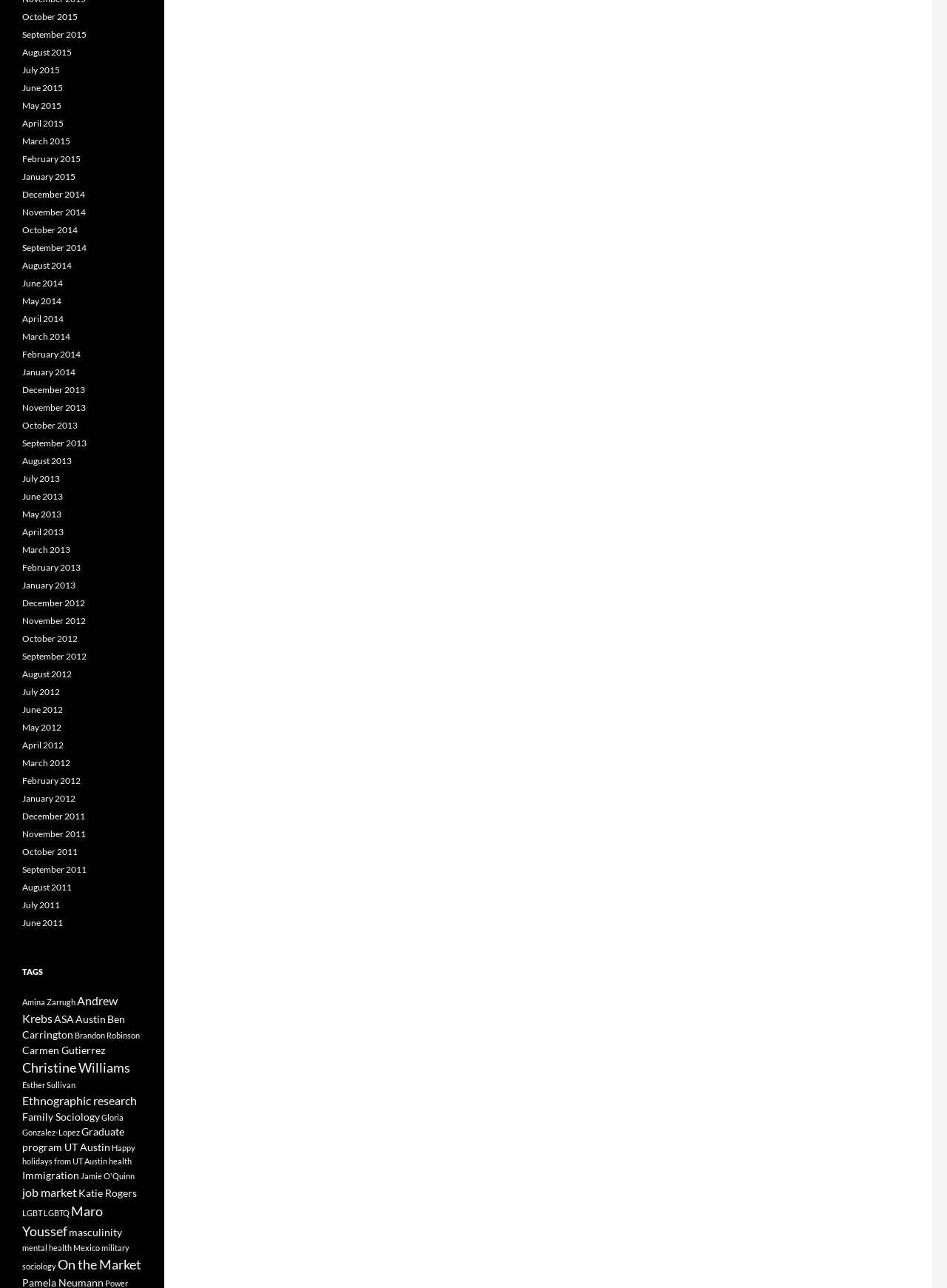Please determine the bounding box coordinates for the UI element described here. Use the format (top-left x, top-left y, bottom-right x, bottom-right y) with values bounded between 0 and 1: January 2015

[0.023, 0.133, 0.08, 0.141]